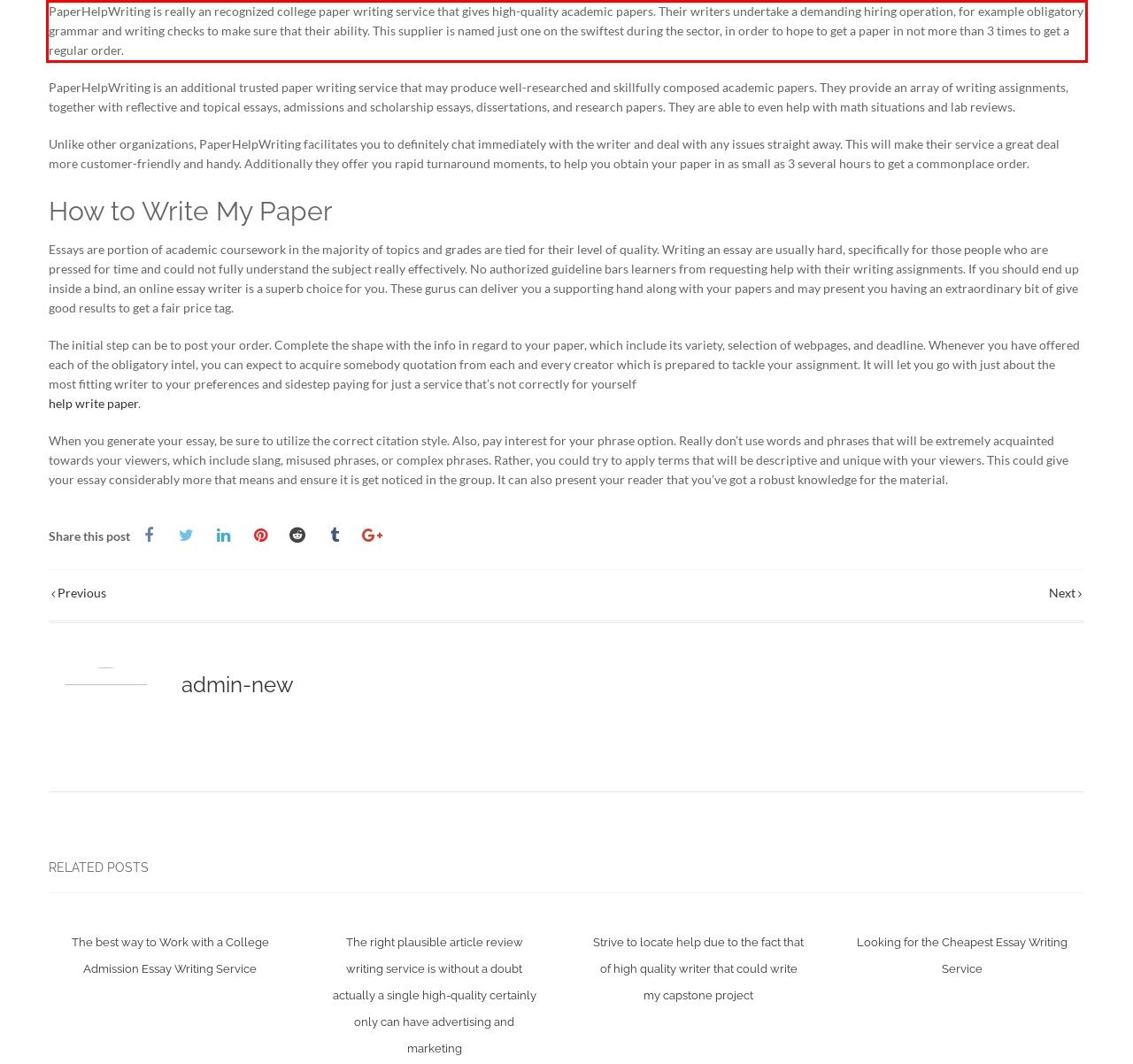Your task is to recognize and extract the text content from the UI element enclosed in the red bounding box on the webpage screenshot.

PaperHelpWriting is really an recognized college paper writing service that gives high-quality academic papers. Their writers undertake a demanding hiring operation, for example obligatory grammar and writing checks to make sure that their ability. This supplier is named just one on the swiftest during the sector, in order to hope to get a paper in not more than 3 times to get a regular order.